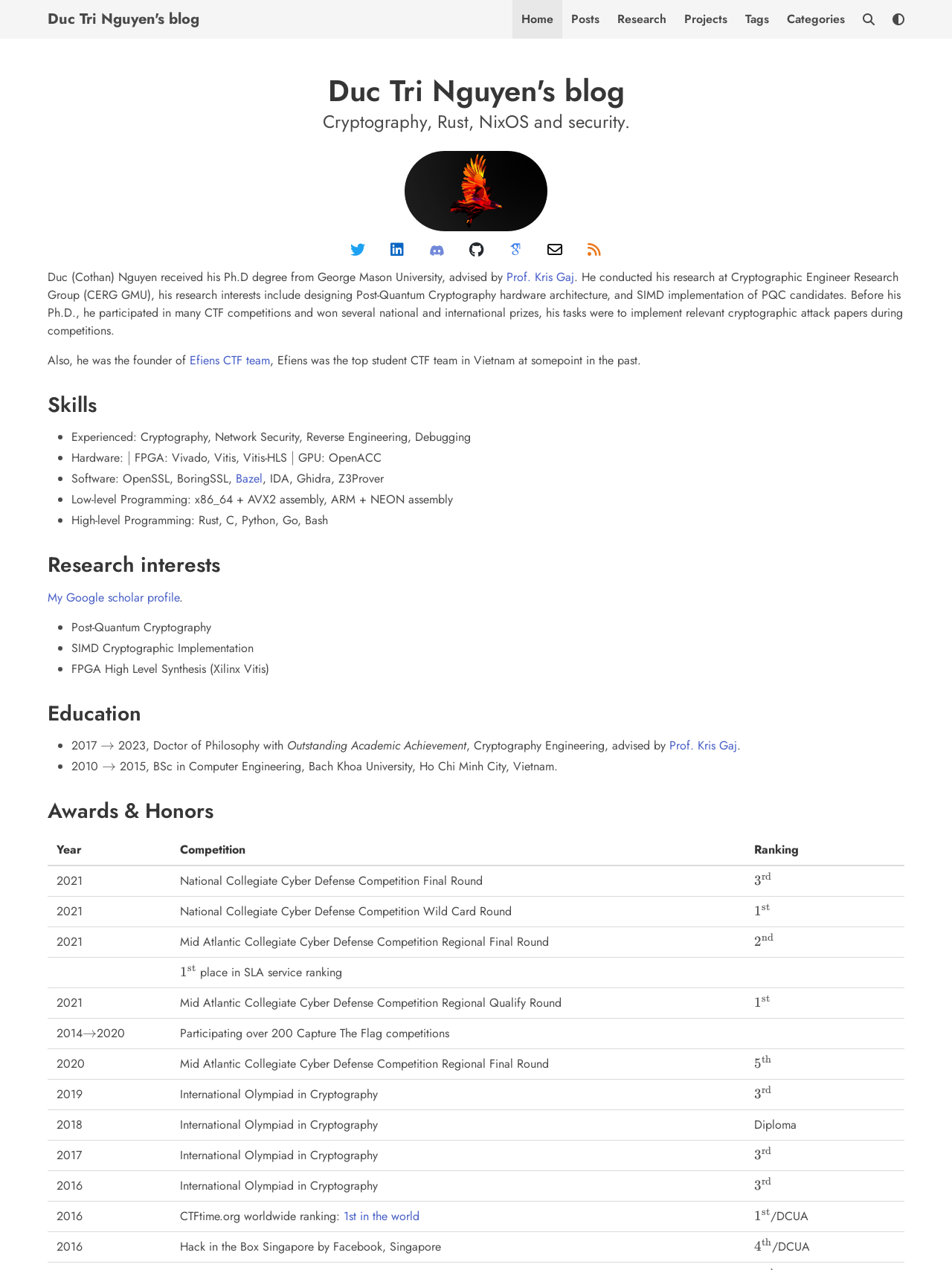Answer the question with a single word or phrase: 
What are the research interests of Duc Tri Nguyen?

Post-Quantum Cryptography, SIMD Cryptographic Implementation, FPGA High Level Synthesis